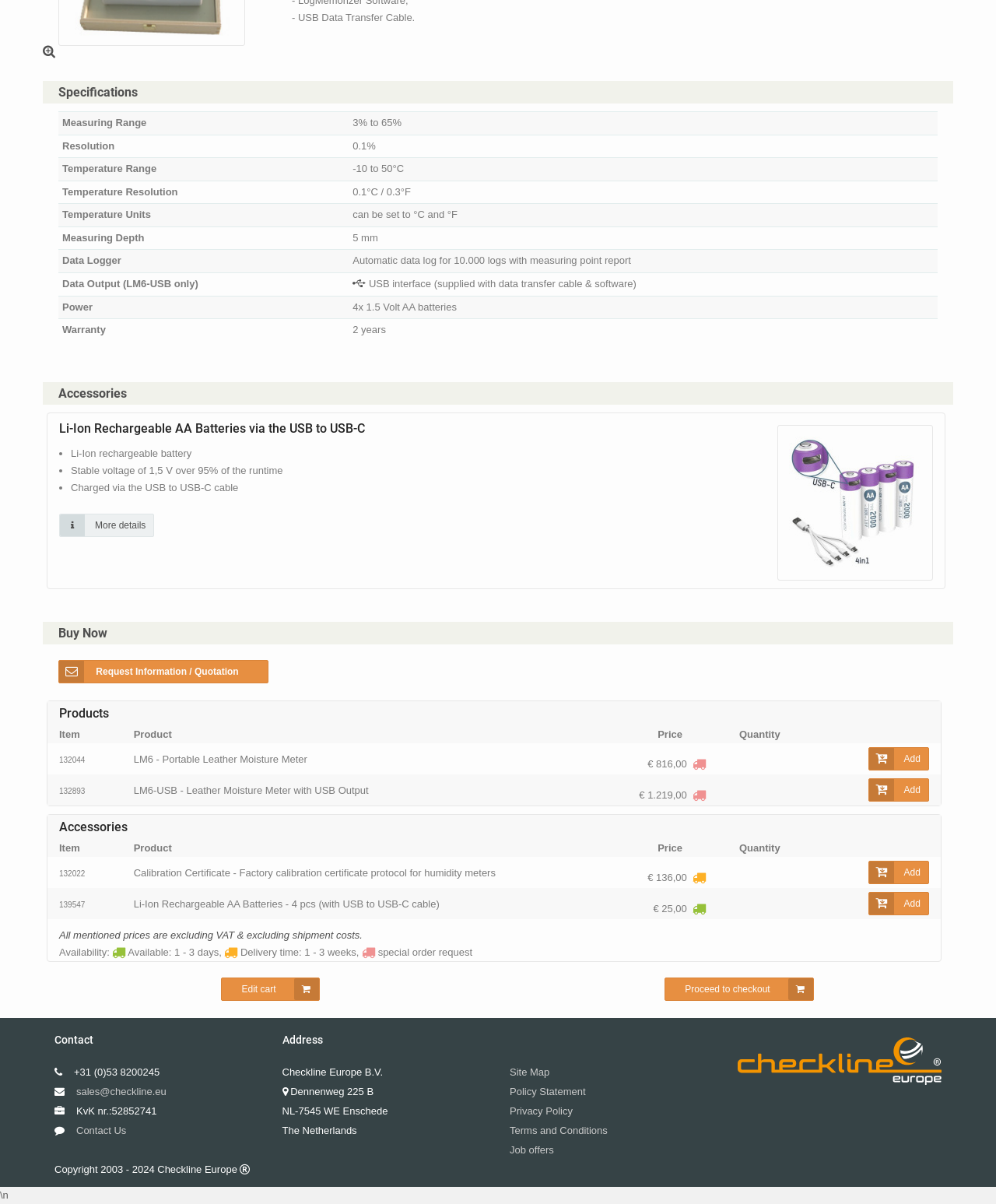Could you indicate the bounding box coordinates of the region to click in order to complete this instruction: "Click the 'Join Now!' link".

None